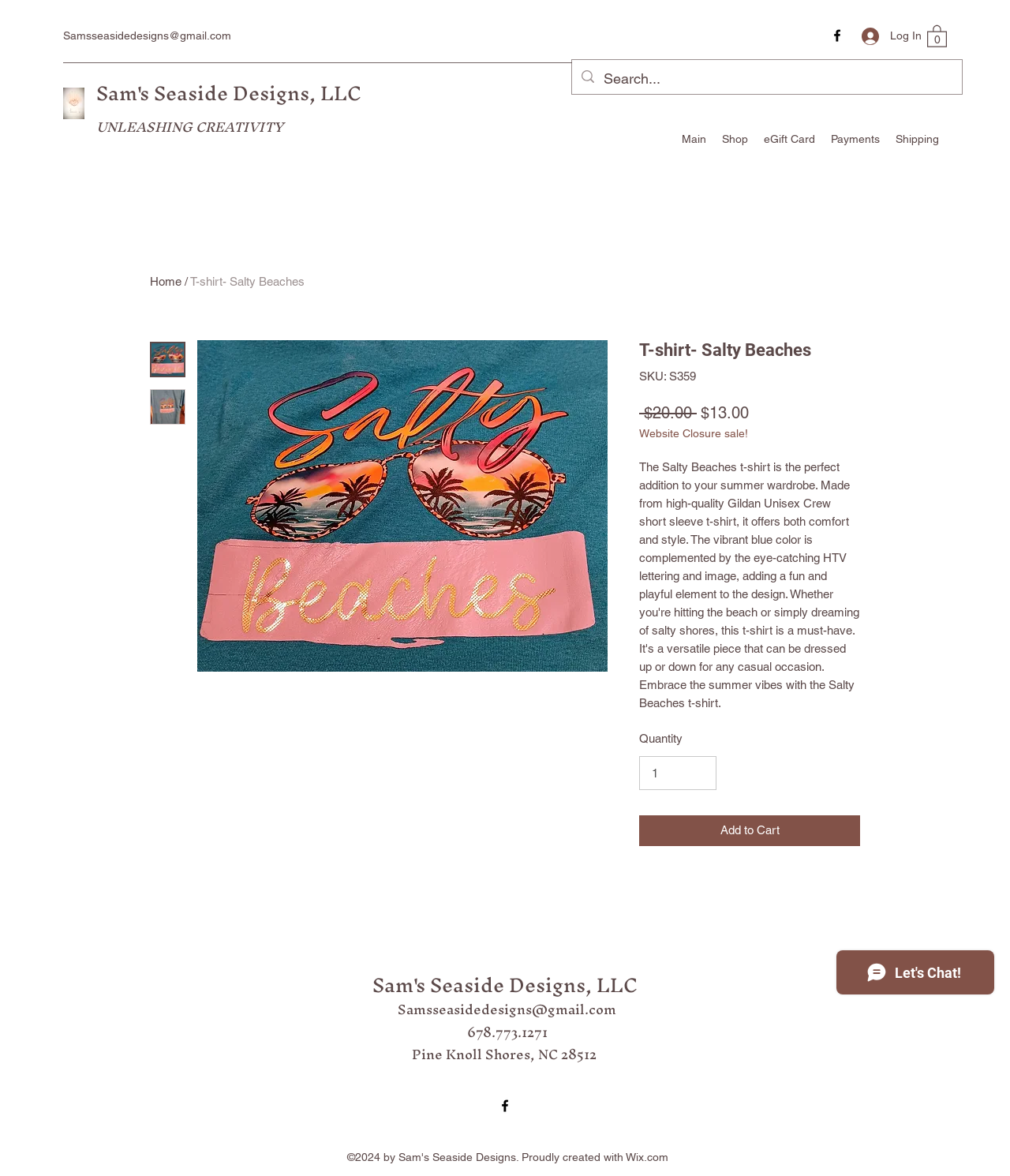Find the bounding box coordinates for the UI element whose description is: "Add to Cart". The coordinates should be four float numbers between 0 and 1, in the format [left, top, right, bottom].

[0.633, 0.693, 0.852, 0.719]